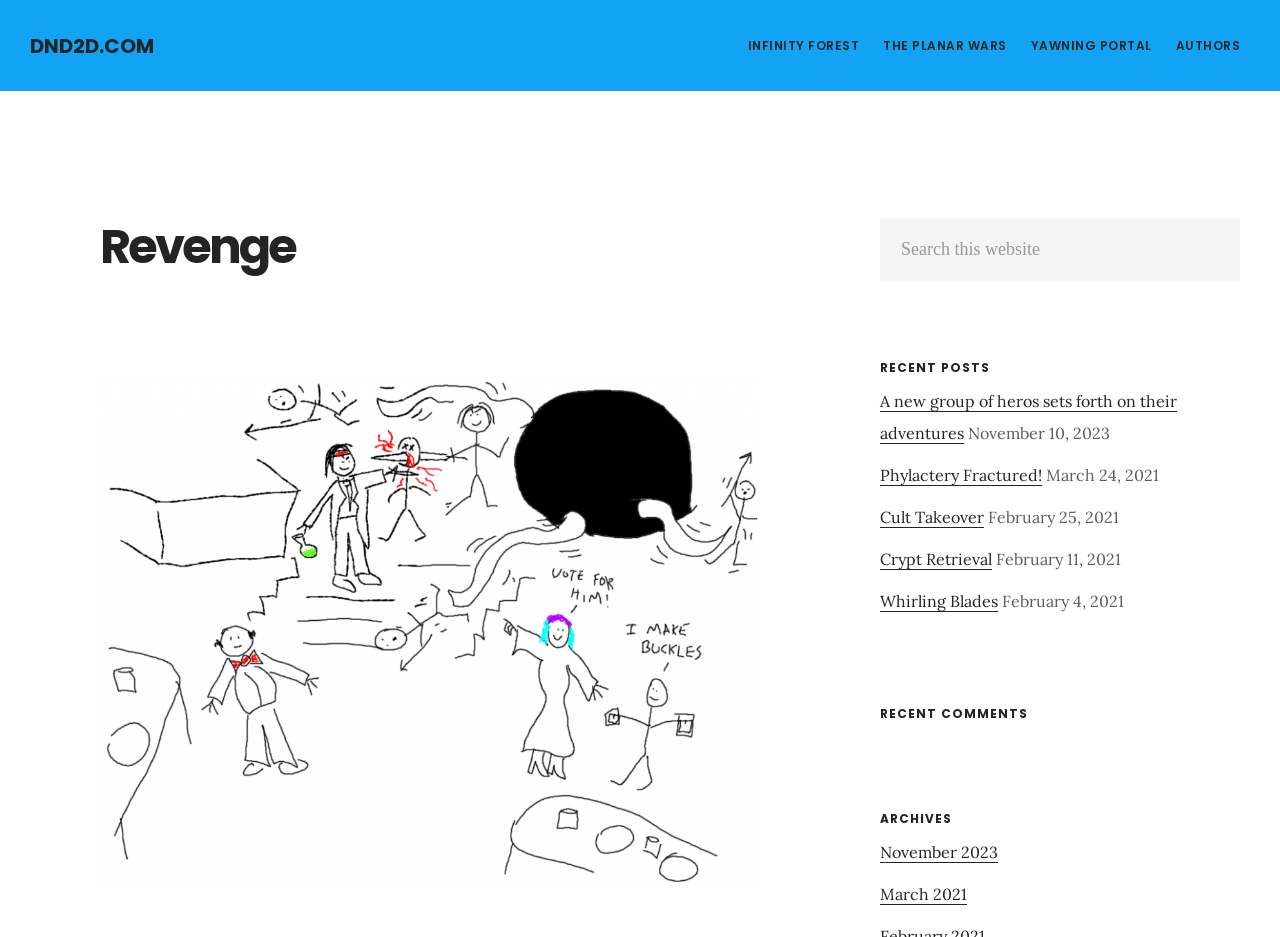Based on the element description, predict the bounding box coordinates (top-left x, top-left y, bottom-right x, bottom-right y) for the UI element in the screenshot: Whirling Blades

[0.688, 0.631, 0.78, 0.654]